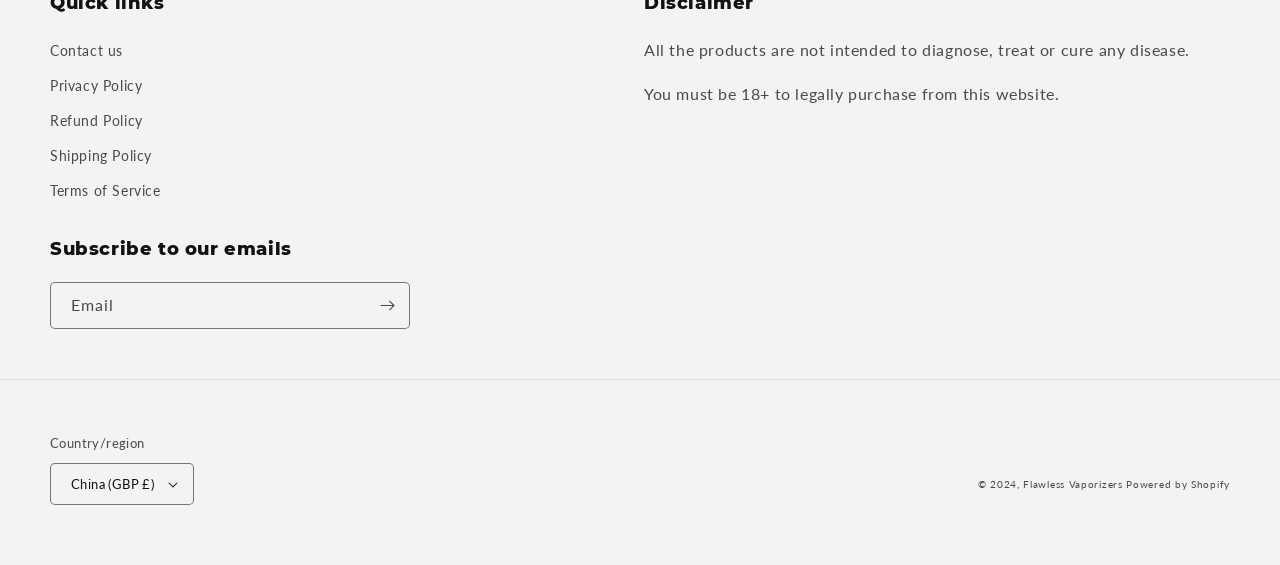Using the description: "parent_node: Email aria-label="Subscribe" name="commit"", determine the UI element's bounding box coordinates. Ensure the coordinates are in the format of four float numbers between 0 and 1, i.e., [left, top, right, bottom].

[0.285, 0.499, 0.32, 0.582]